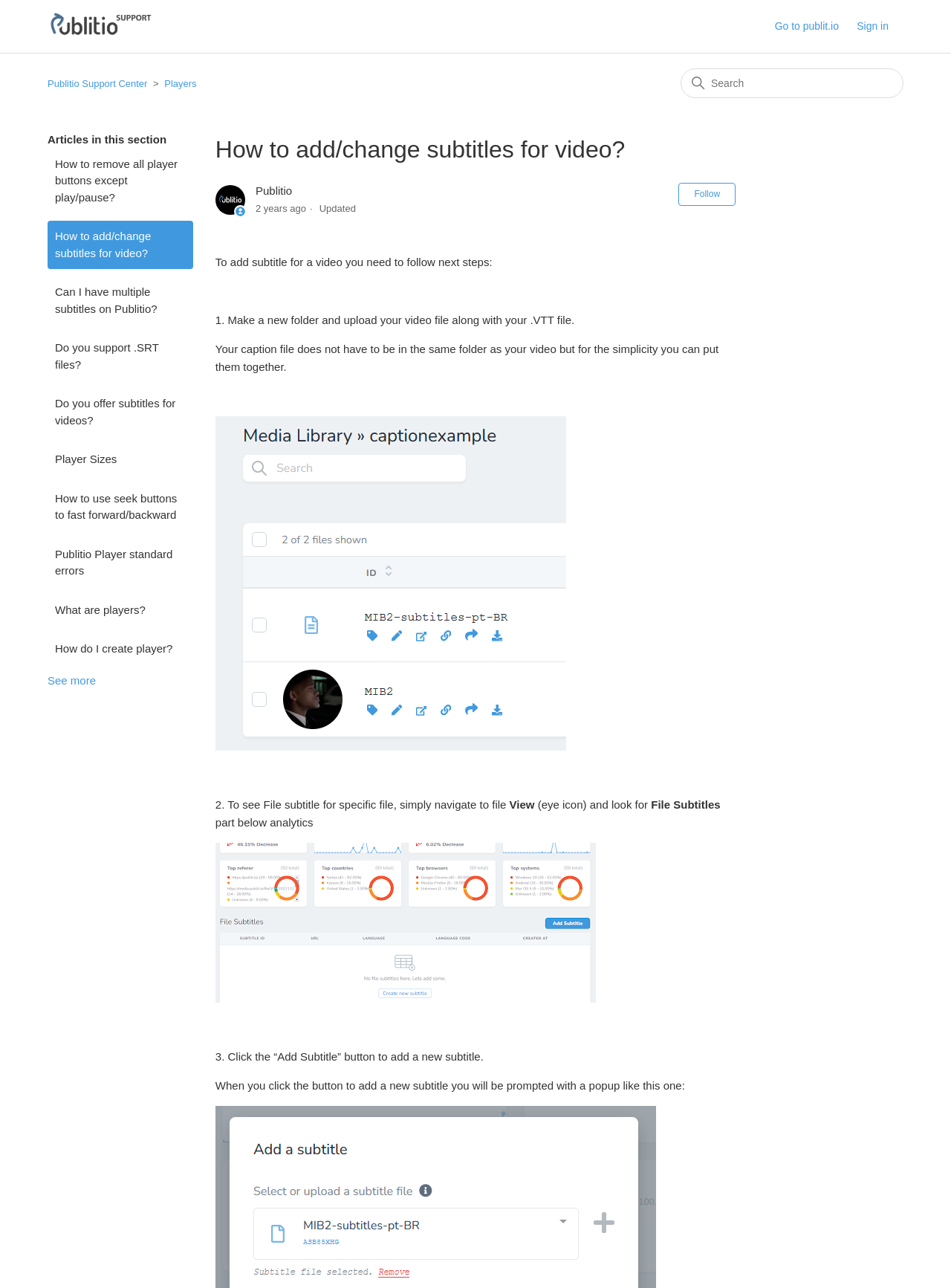Based on the description "Players", find the bounding box of the specified UI element.

[0.173, 0.061, 0.207, 0.069]